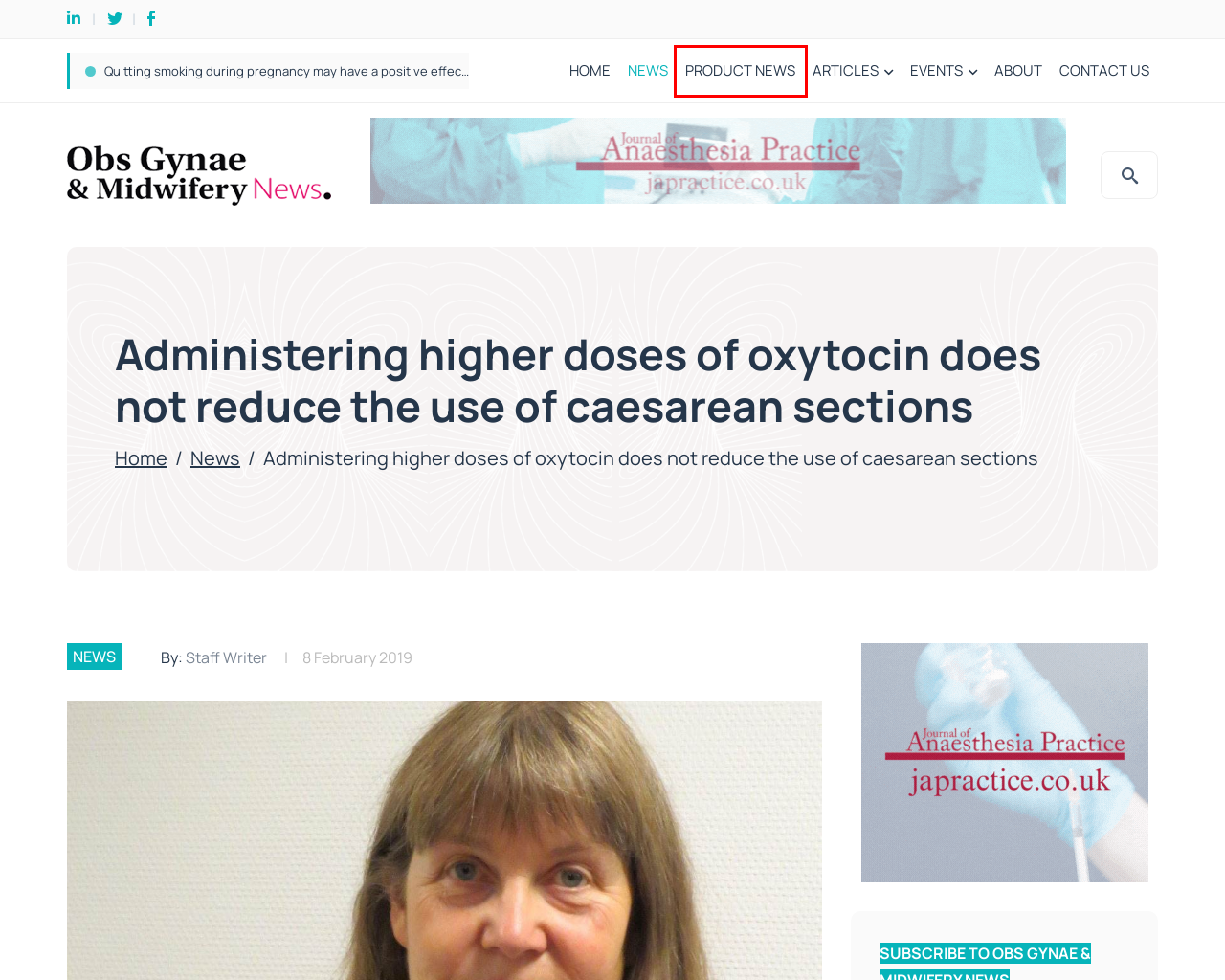With the provided webpage screenshot containing a red bounding box around a UI element, determine which description best matches the new webpage that appears after clicking the selected element. The choices are:
A. Staff Writer, Author at OGP News
B. Potentially fatal anaemia cases are on the rise - OGP News
C. PRODUCT NEWS Archives - OGP News
D. Contact Us - OGP News
E. About Us - OGP News
F. News - OGP News
G. Home - Journal of Anaesthesia Practice
H. Quitting smoking during pregnancy may have a positive effect on placental weight - OGP News

C